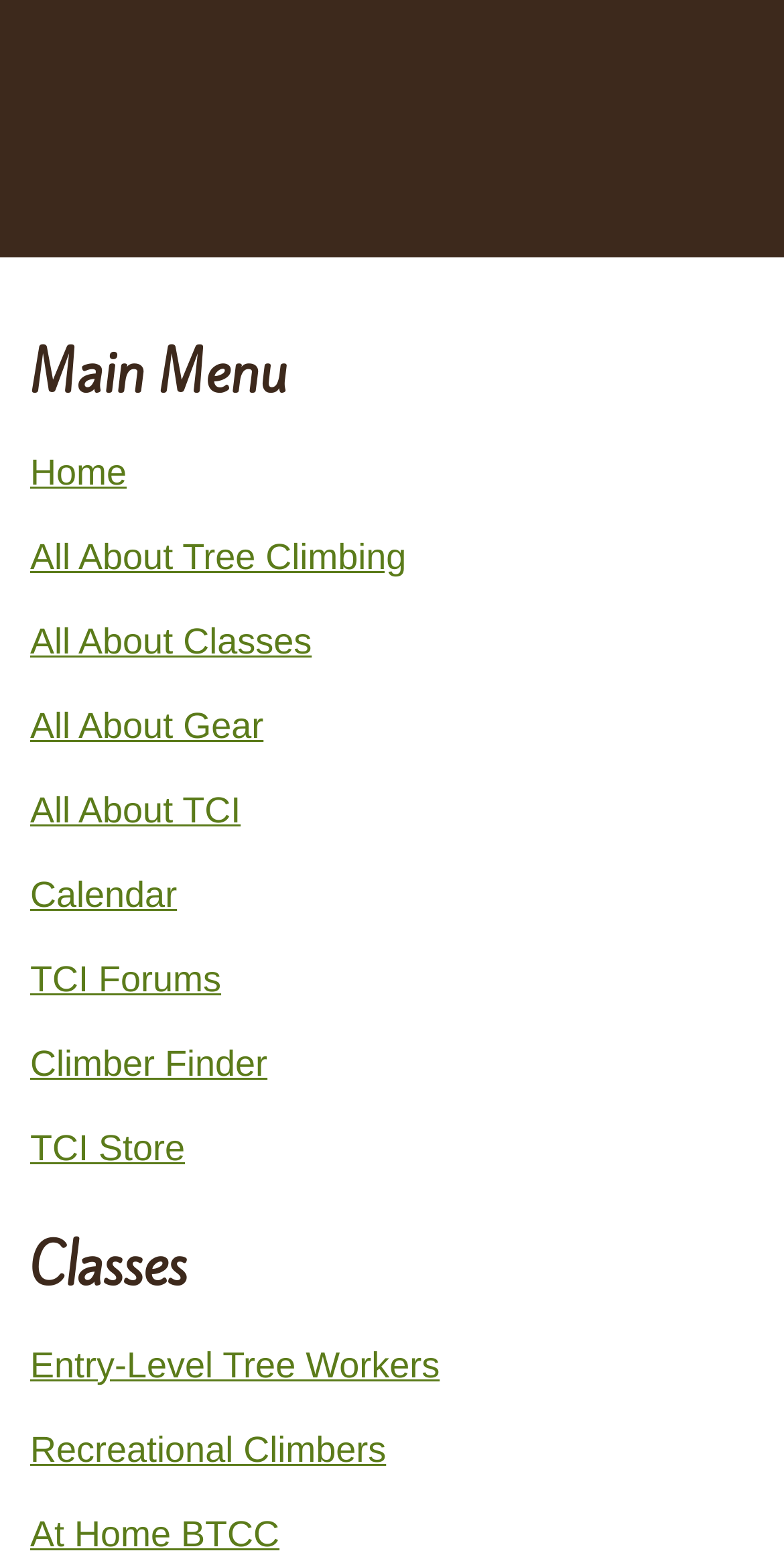How many classes are listed?
Please provide a detailed and thorough answer to the question.

I counted the number of links under the 'Classes' heading, which are 'Entry-Level Tree Workers', 'Recreational Climbers', and 'At Home BTCC'. There are 3 links in total.